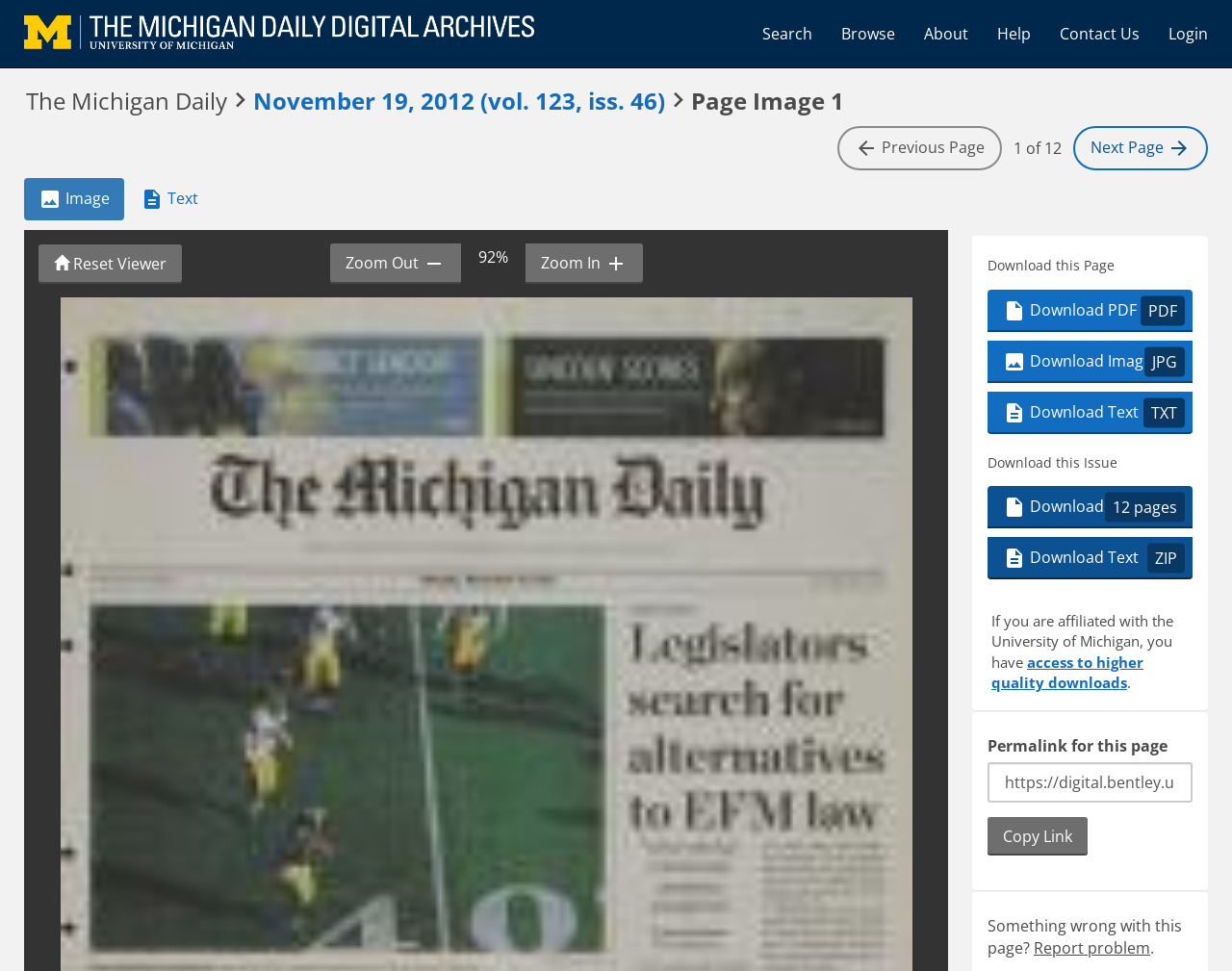Determine and generate the text content of the webpage's headline.

The Michigan Daily  November 19, 2012 (vol. 123, iss. 46)  Page Image 1